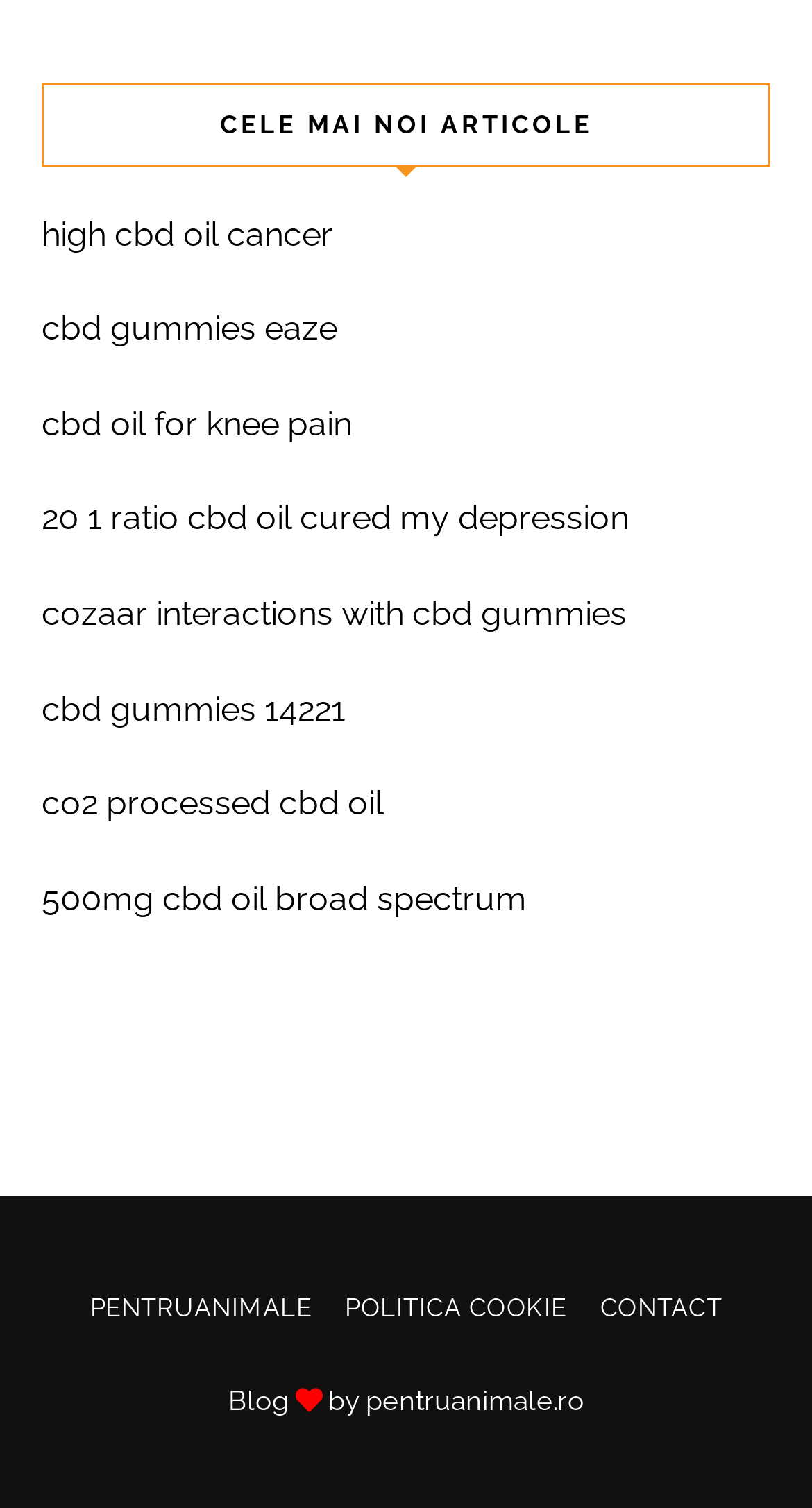Locate the coordinates of the bounding box for the clickable region that fulfills this instruction: "visit the page for animals".

[0.09, 0.848, 0.404, 0.889]